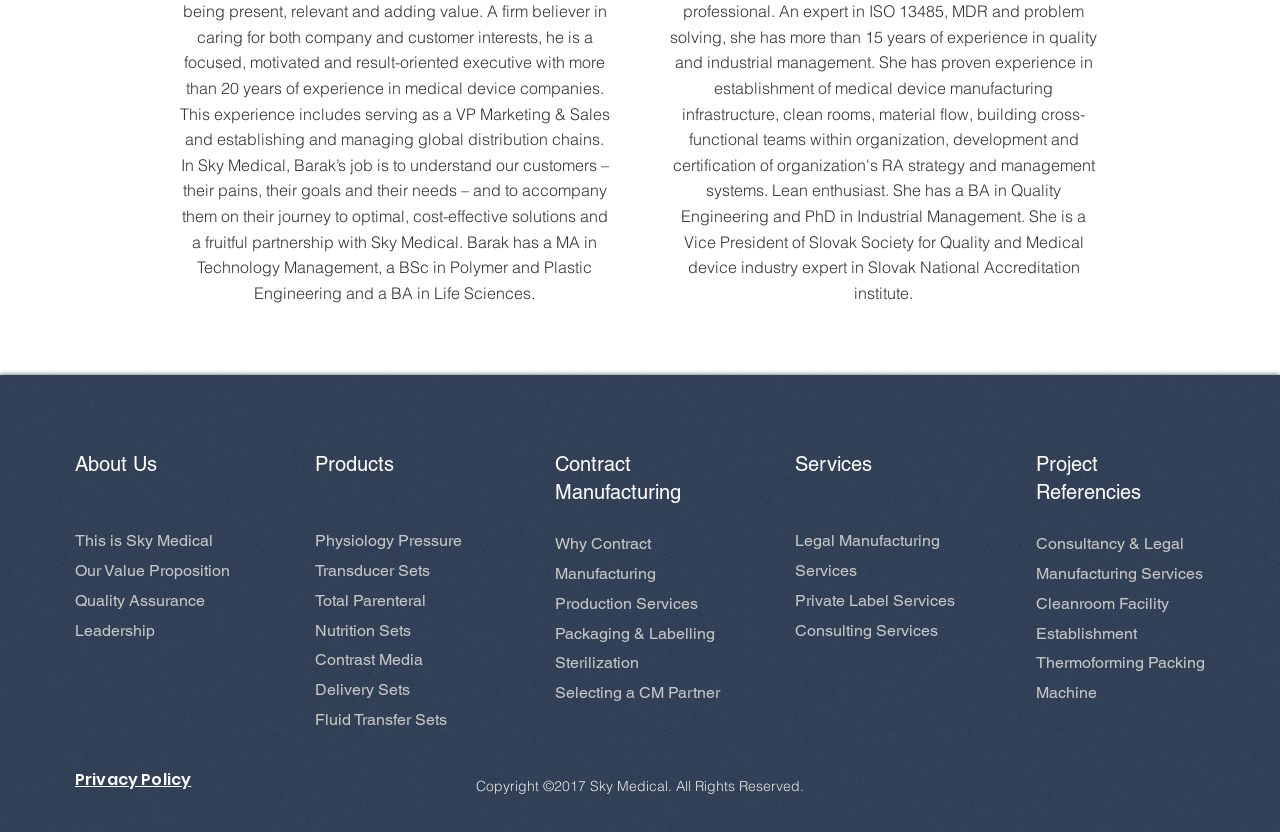What type of products does Sky Medical offer?
Identify the answer in the screenshot and reply with a single word or phrase.

Medical products